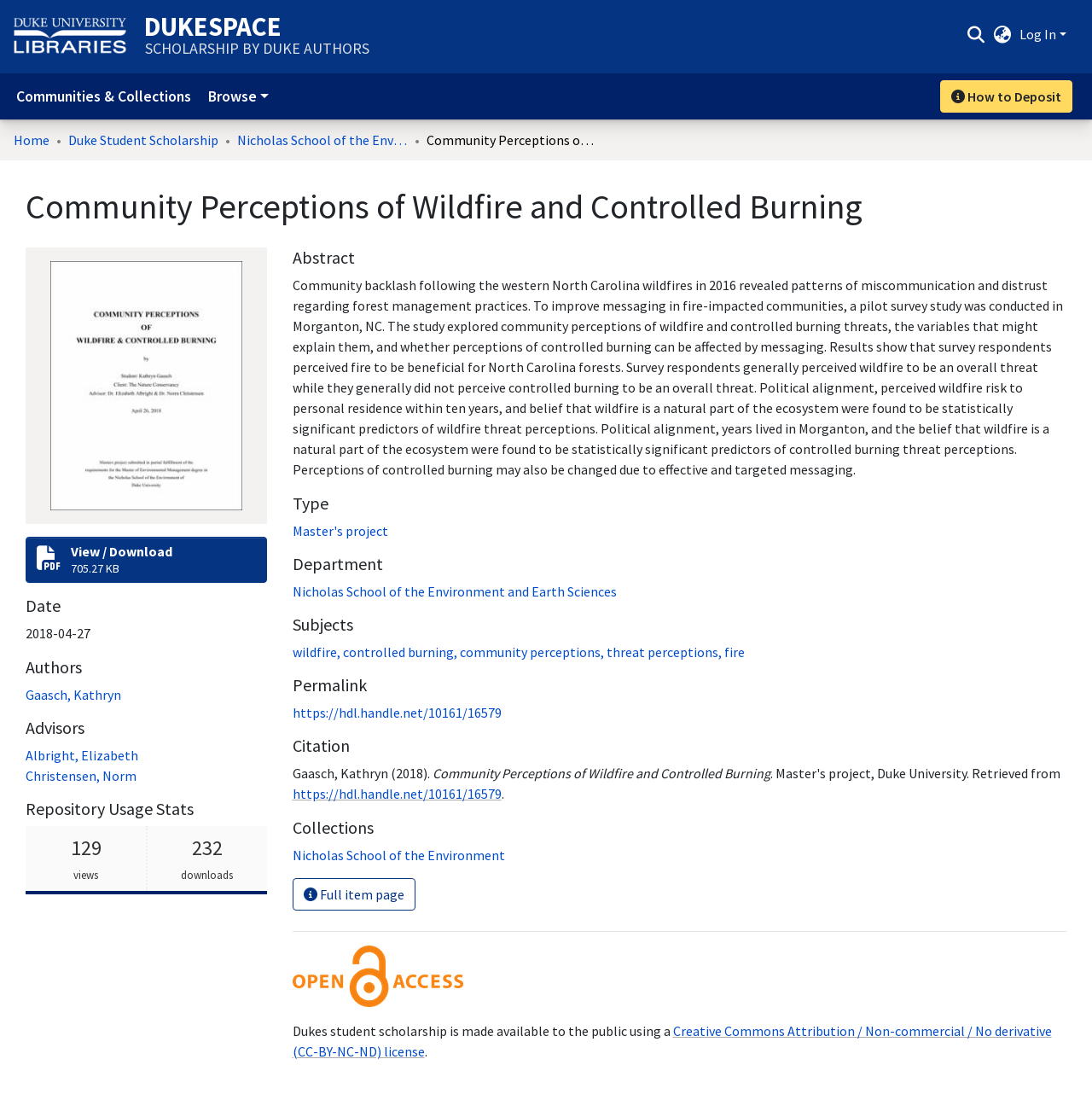Provide an in-depth caption for the elements present on the webpage.

This webpage is about a research project titled "Community Perceptions of Wildfire and Controlled Burning". At the top, there is a navigation bar with links to "Skip to Main Content", "Duke University Libraries", and "DUKESPACE SCHOLARSHIP BY DUKE AUTHORS". Below this, there is a search bar and a language switch button.

The main content of the page is divided into several sections. The first section displays the title of the project, "Community Perceptions of Wildfire and Controlled Burning", and a thumbnail image. Below this, there is a link to view or download the project, which is 705.27 KB in size.

The next section displays information about the project, including the date it was published (2018-04-27), the authors (Kathryn Gaasch), and the advisors (Elizabeth Albright and Norm Christensen). There is also a section showing the repository usage stats, with 129 views and 232 downloads.

The abstract of the project is displayed in a large section, which summarizes the research conducted in Morganton, NC, on community perceptions of wildfire and controlled burning threats. The abstract is followed by sections displaying information about the type of project (Master's project), the department (Nicholas School of the Environment and Earth Sciences), and the subjects (wildfire, controlled burning, community perceptions, threat perceptions, fire).

There are also sections displaying the permalink, citation, and collections related to the project. At the bottom of the page, there is a button to view the full item page, a separator line, and a link to open access, which is licensed under Creative Commons Attribution / Non-commercial / No derivative (CC-BY-NC-ND).